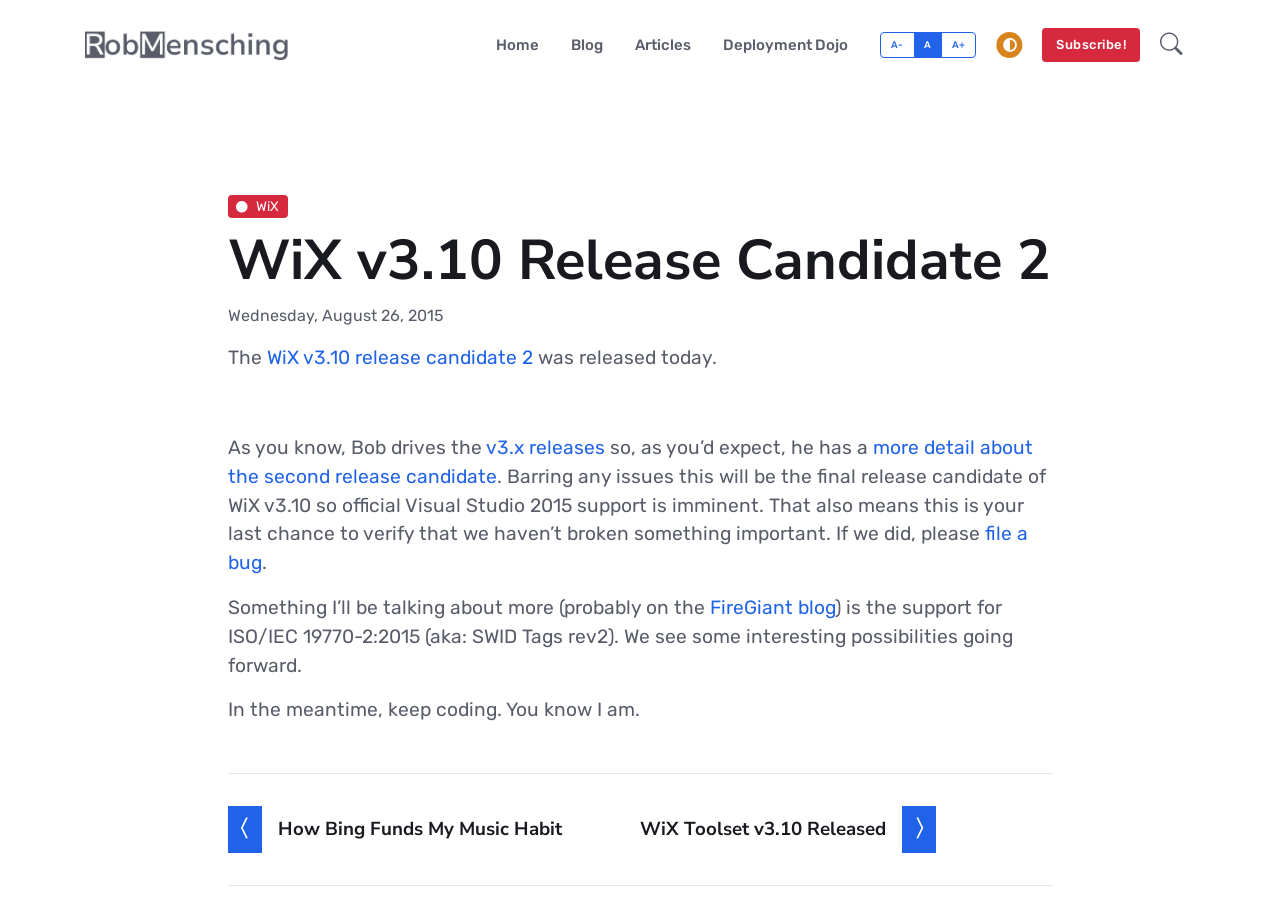What is the release date of WiX v3.10?
Respond to the question with a single word or phrase according to the image.

August 26, 2015